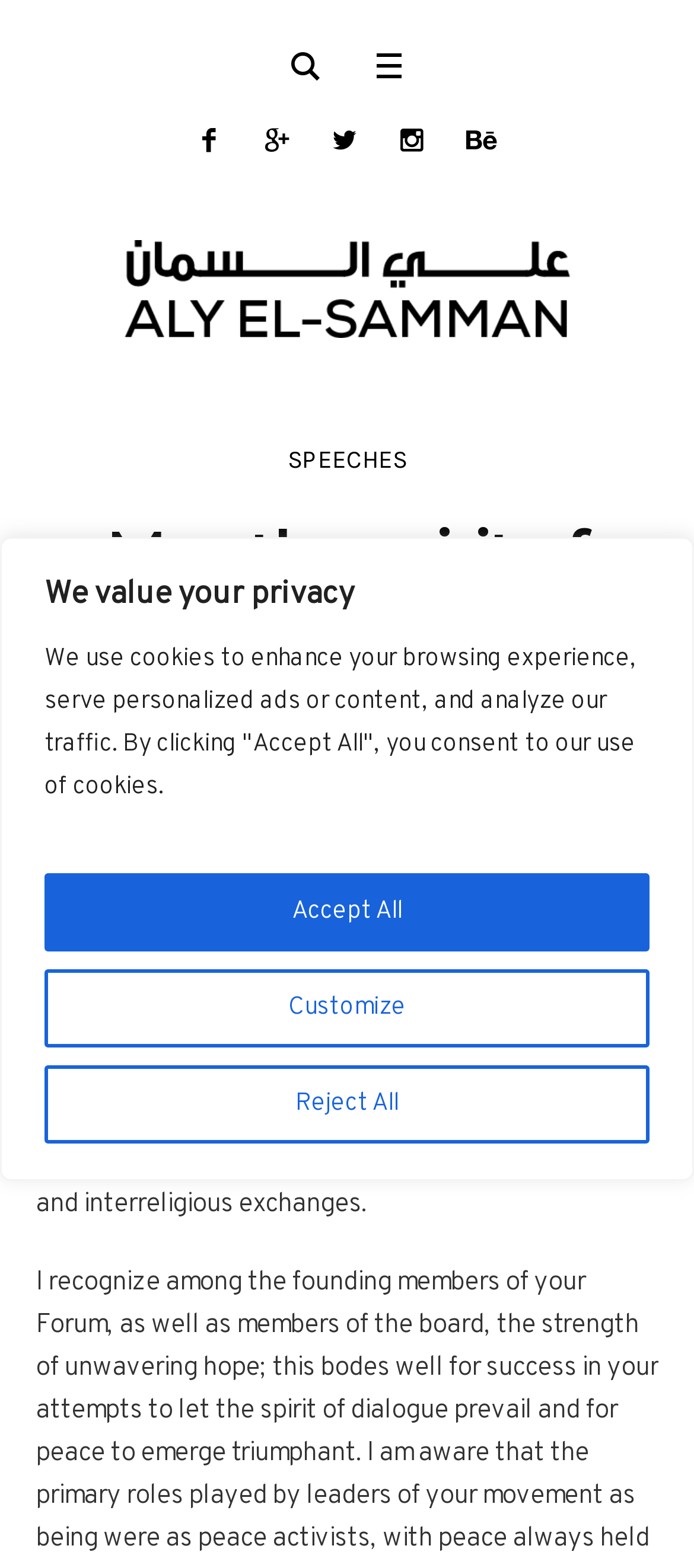Please determine the bounding box coordinates of the area that needs to be clicked to complete this task: 'go to about us page'. The coordinates must be four float numbers between 0 and 1, formatted as [left, top, right, bottom].

None